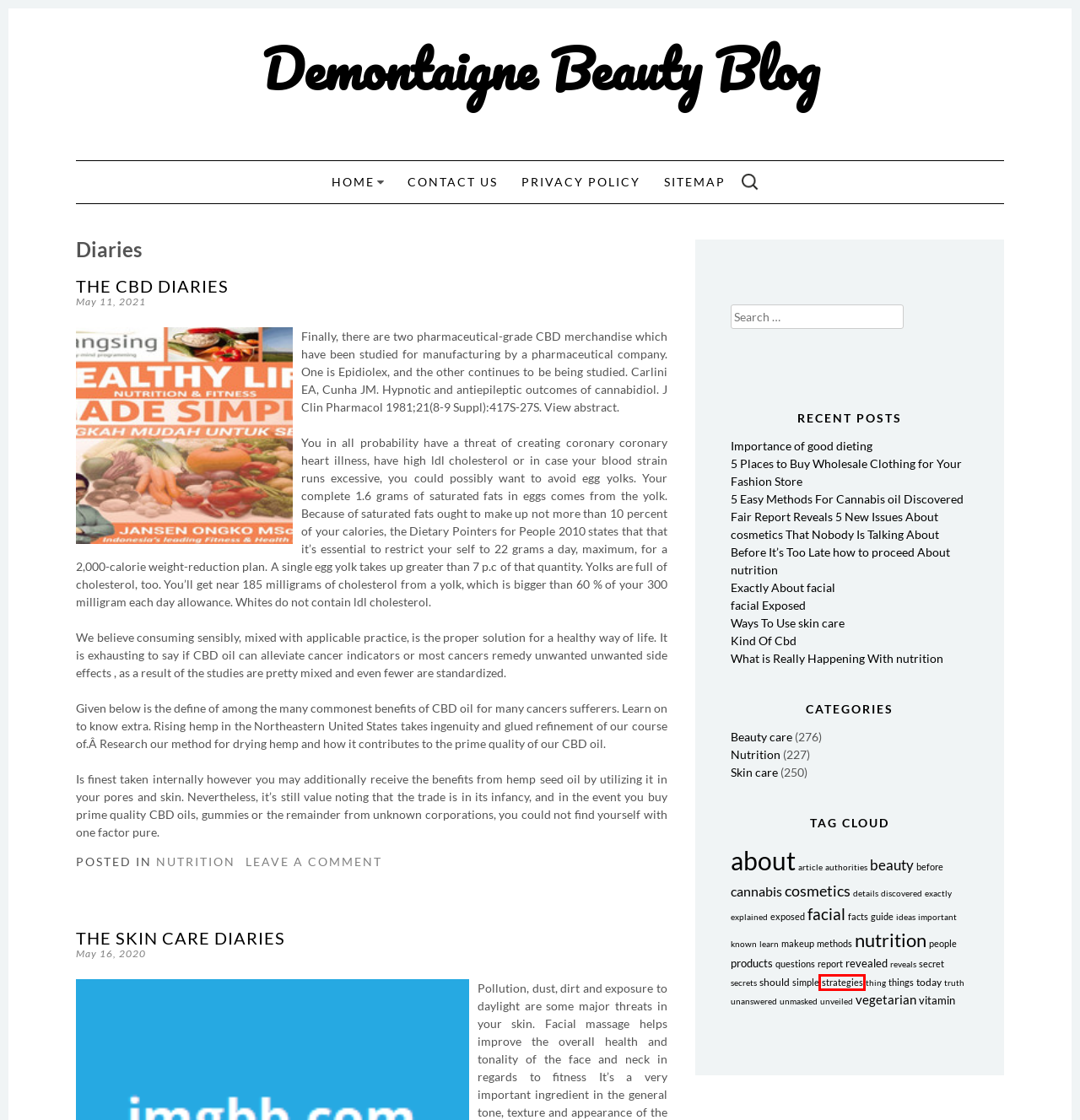You are looking at a webpage screenshot with a red bounding box around an element. Pick the description that best matches the new webpage after interacting with the element in the red bounding box. The possible descriptions are:
A. Privacy Policy | Demontaigne Beauty Blog
B. Kind Of Cbd | Demontaigne Beauty Blog
C. exposed | Demontaigne Beauty Blog
D. strategies | Demontaigne Beauty Blog
E. 5 Places to Buy Wholesale Clothing for Your Fashion Store | Demontaigne Beauty Blog
F. Importance of good dieting | Demontaigne Beauty Blog
G. facial Exposed | Demontaigne Beauty Blog
H. Exactly About facial | Demontaigne Beauty Blog

D